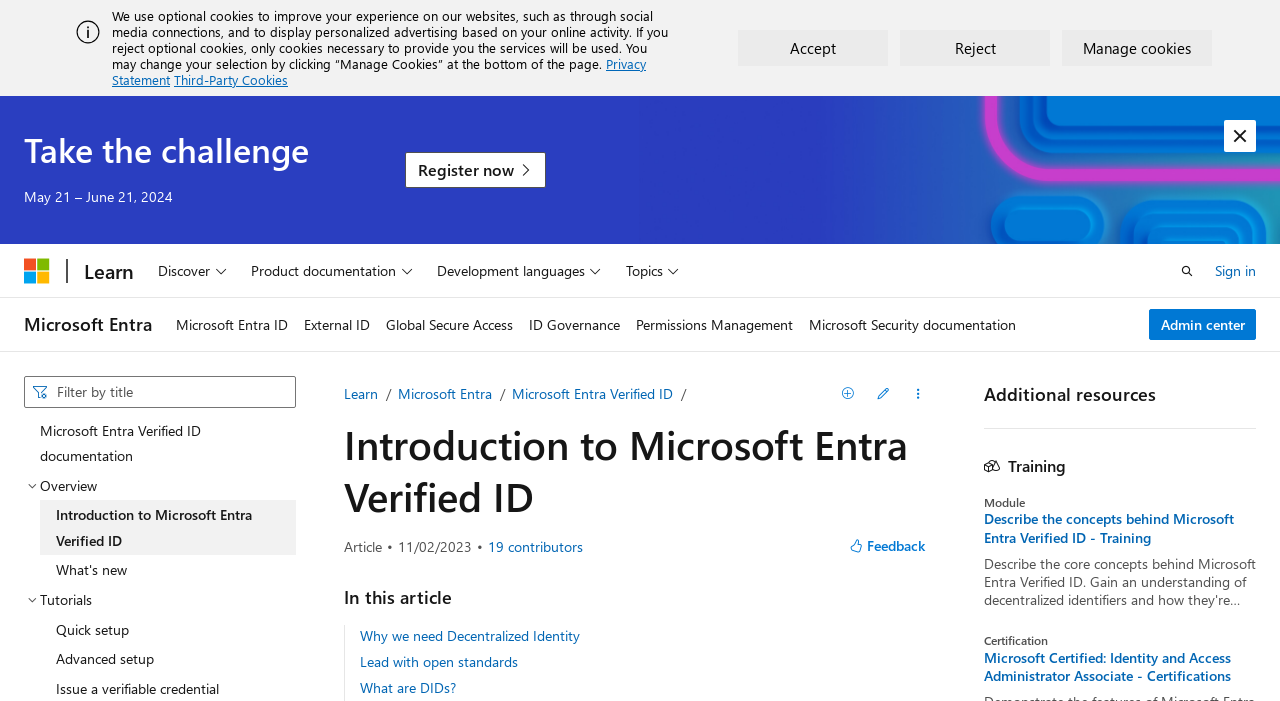Identify the bounding box for the described UI element. Provide the coordinates in (top-left x, top-left y, bottom-right x, bottom-right y) format with values ranging from 0 to 1: What are DIDs?

[0.281, 0.968, 0.356, 0.995]